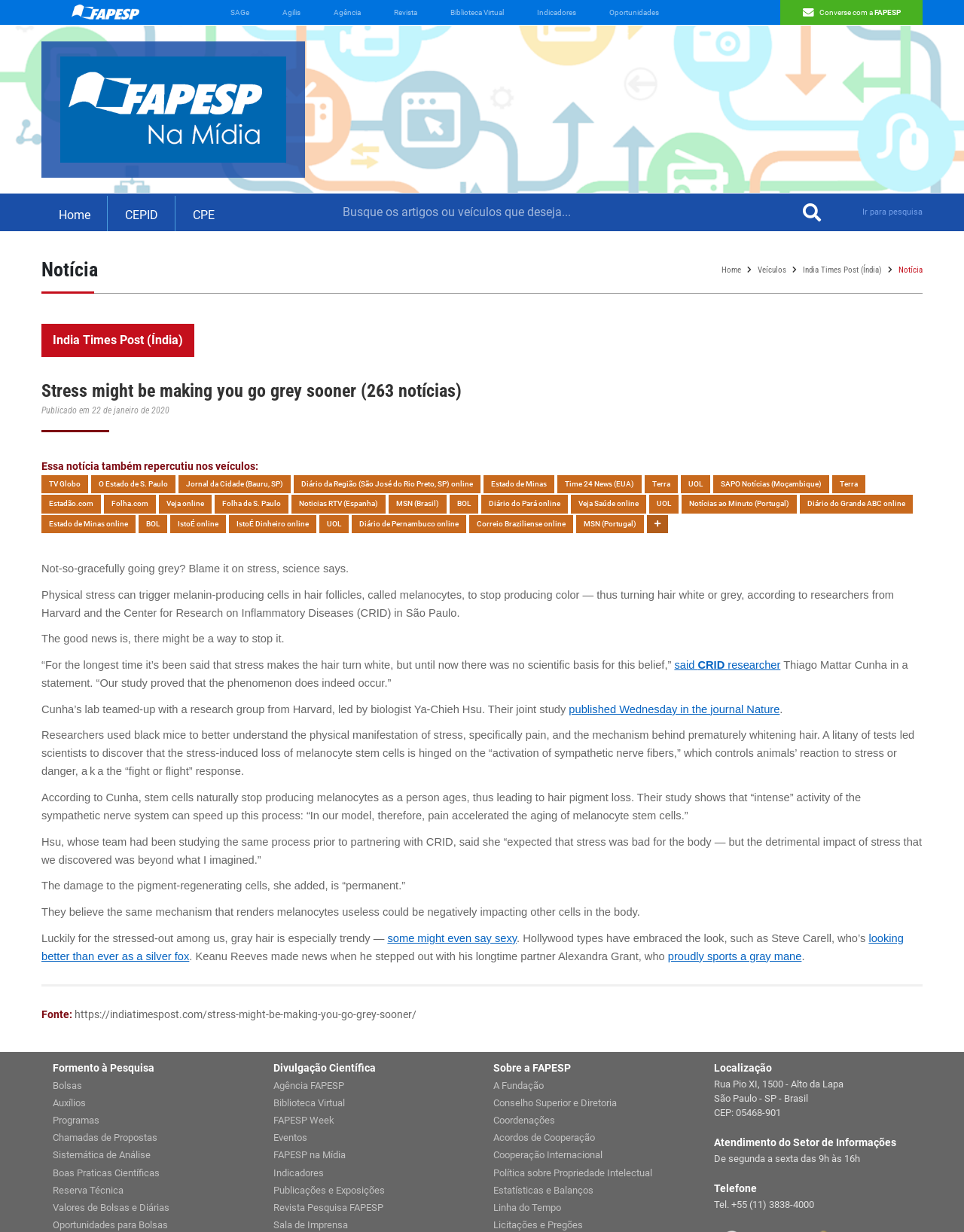Could you identify the text that serves as the heading for this webpage?

Notícia
Home
Veículos
India Times Post (Índia)
Notícia